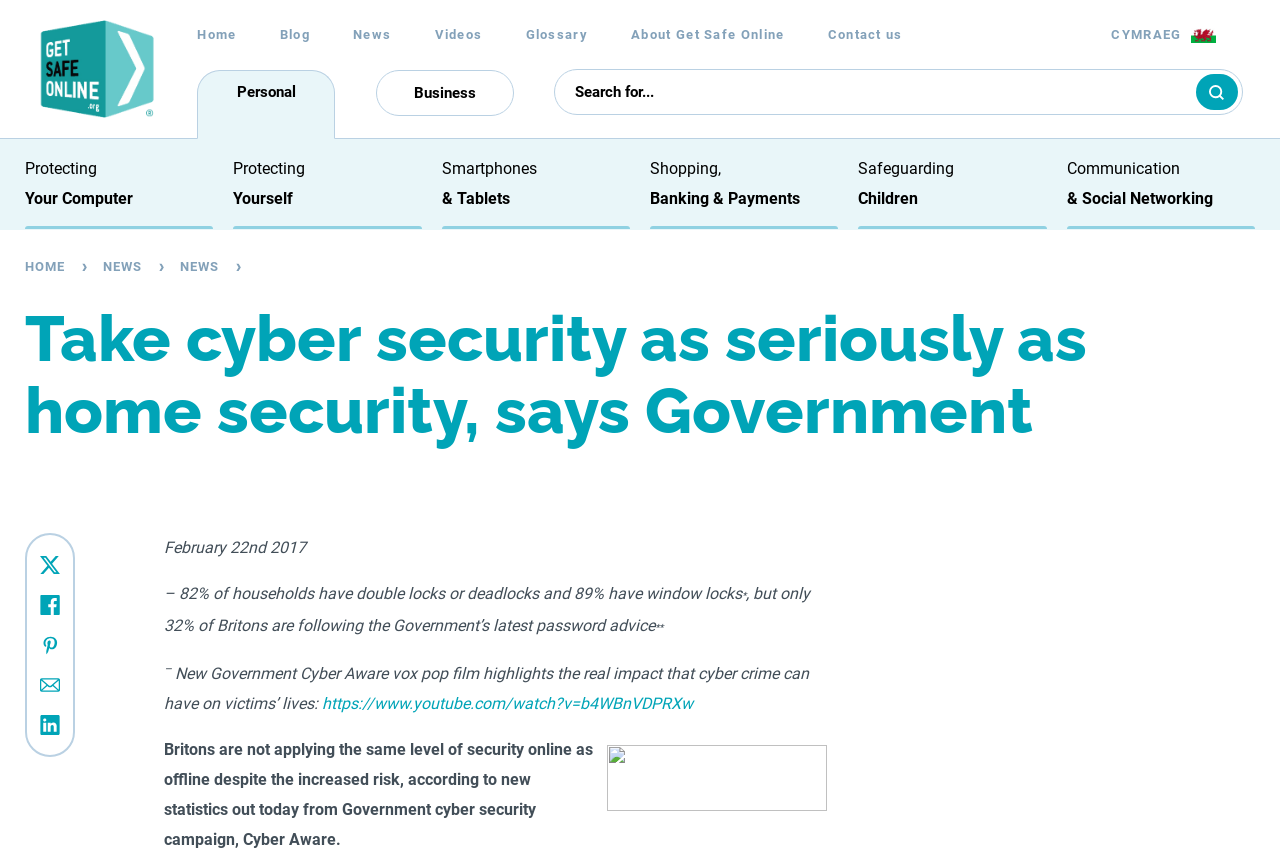Please reply to the following question with a single word or a short phrase:
How many links are available in the main menu?

7